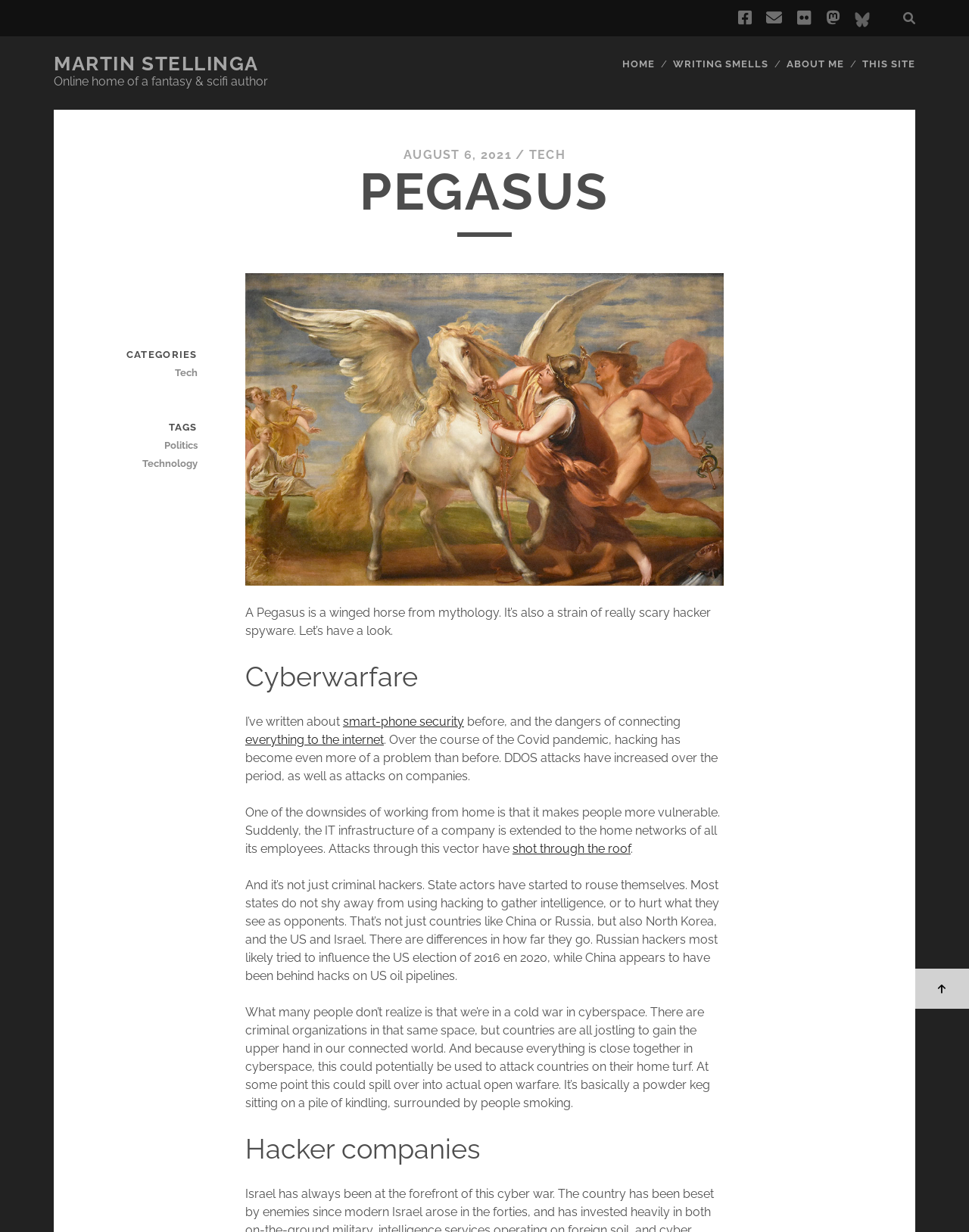Point out the bounding box coordinates of the section to click in order to follow this instruction: "Check the TECH category".

[0.546, 0.12, 0.584, 0.131]